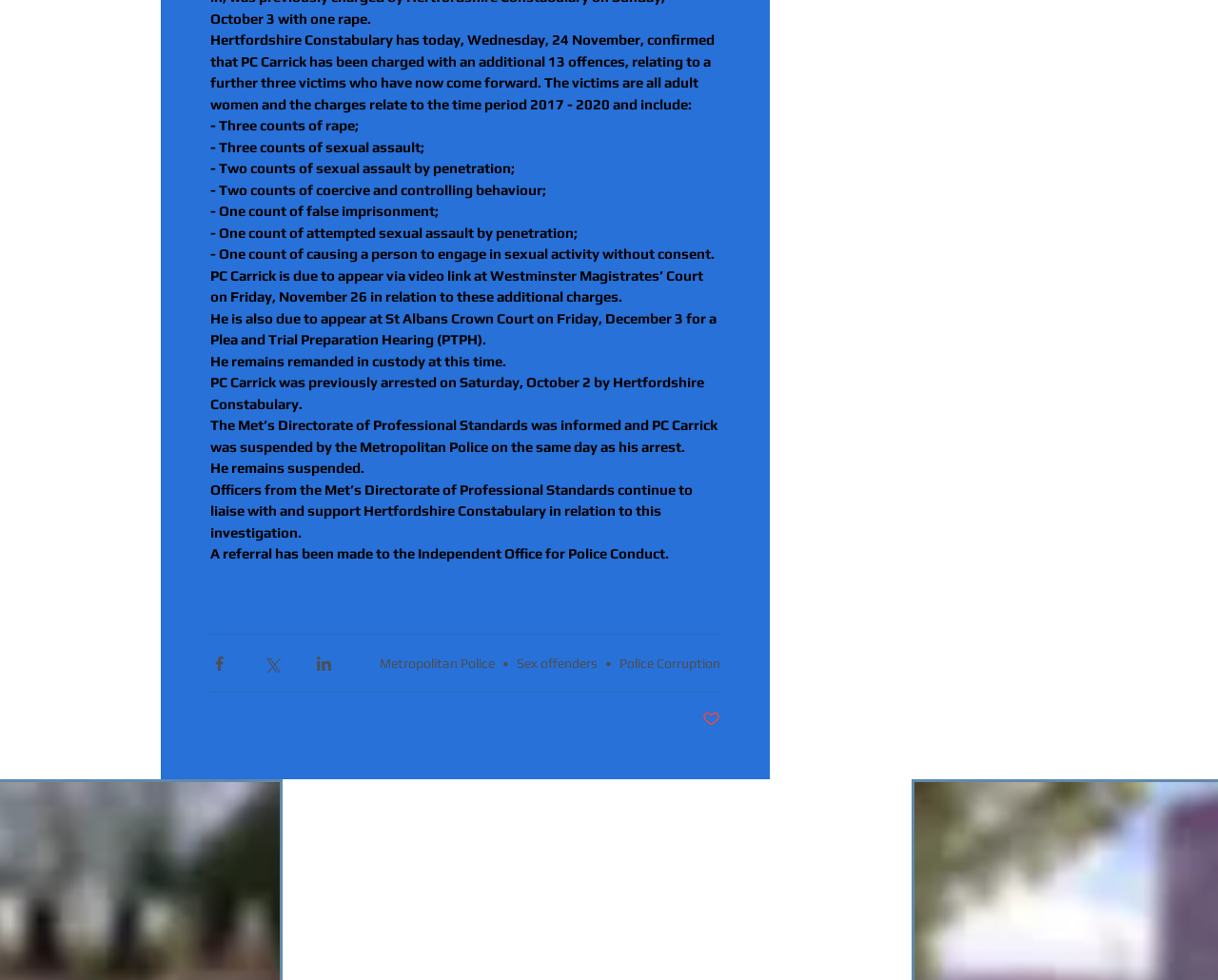Please determine the bounding box coordinates, formatted as (top-left x, top-left y, bottom-right x, bottom-right y), with all values as floating point numbers between 0 and 1. Identify the bounding box of the region described as: HOME

[0.346, 0.811, 0.398, 0.826]